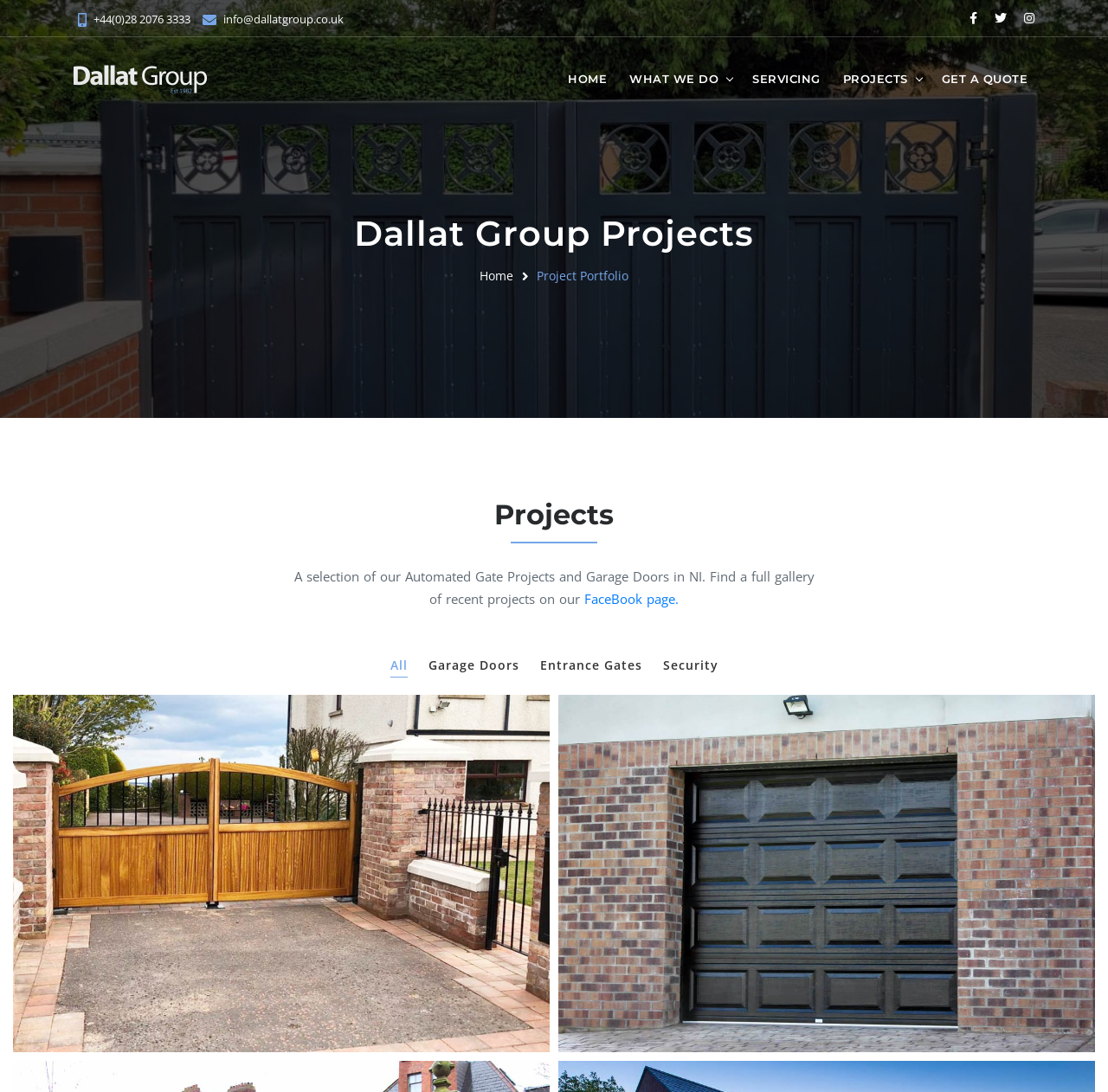Please study the image and answer the question comprehensively:
What is the purpose of the 'GET A QUOTE' link?

I inferred the purpose of the 'GET A QUOTE' link by looking at its position in the navigation menu and its text content, which suggests that it is meant to allow users to request a quote for a project or service.